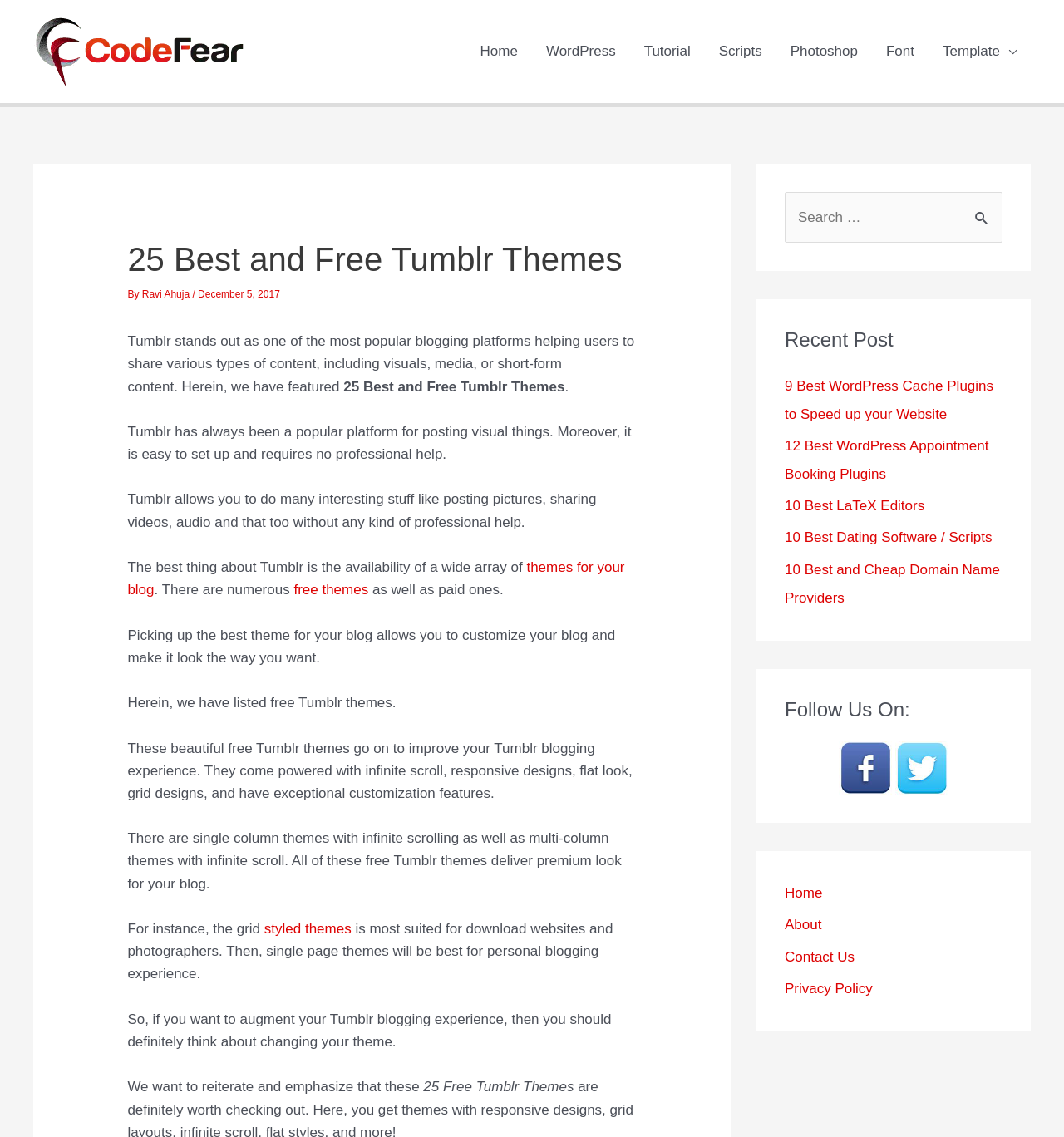Please identify the bounding box coordinates of the element I need to click to follow this instruction: "Go to the home page".

None